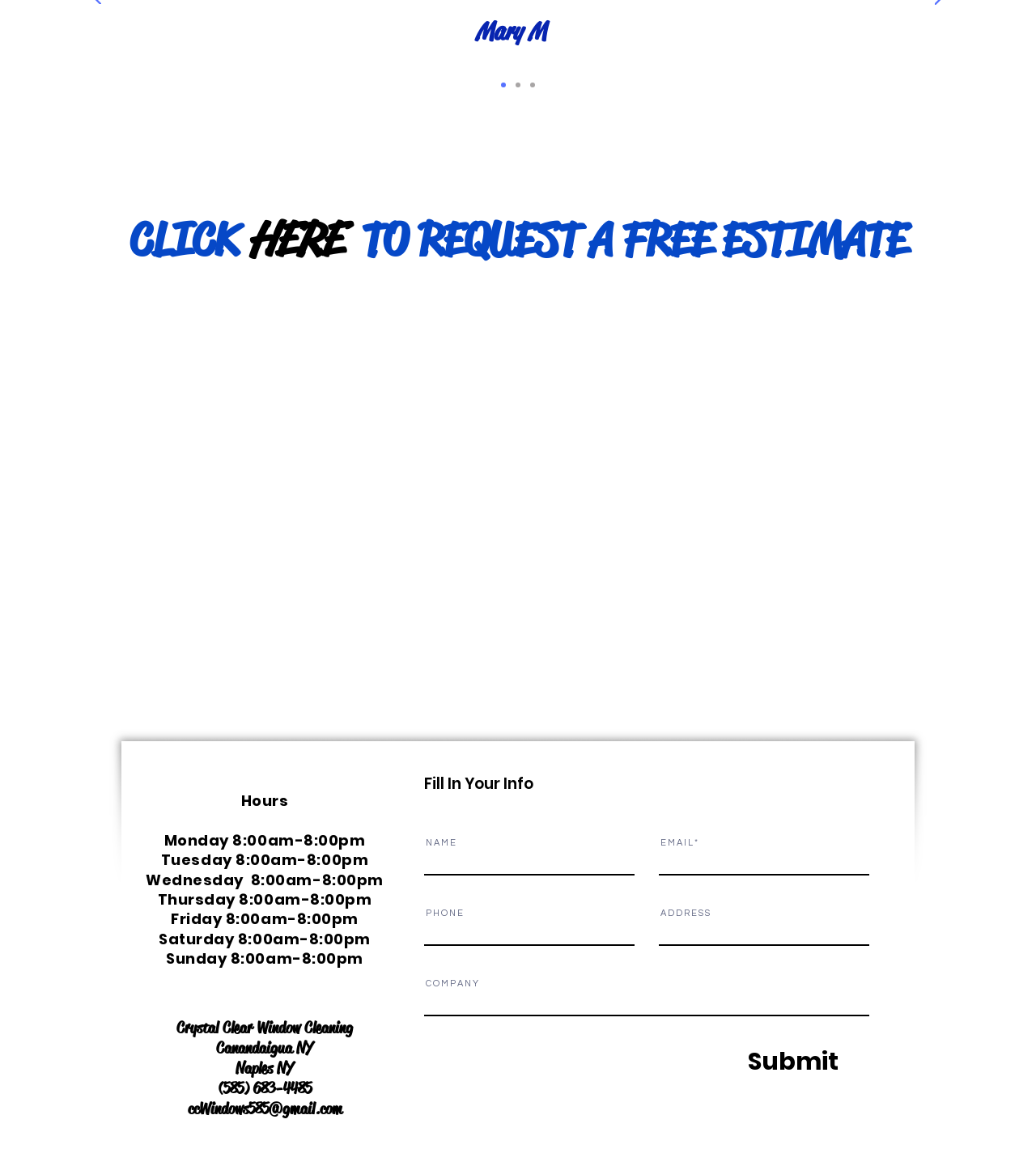What social media platforms are listed on the webpage?
Please provide a single word or phrase based on the screenshot.

YouTube, Facebook, Instagram, Twitter, Yelp, Google+